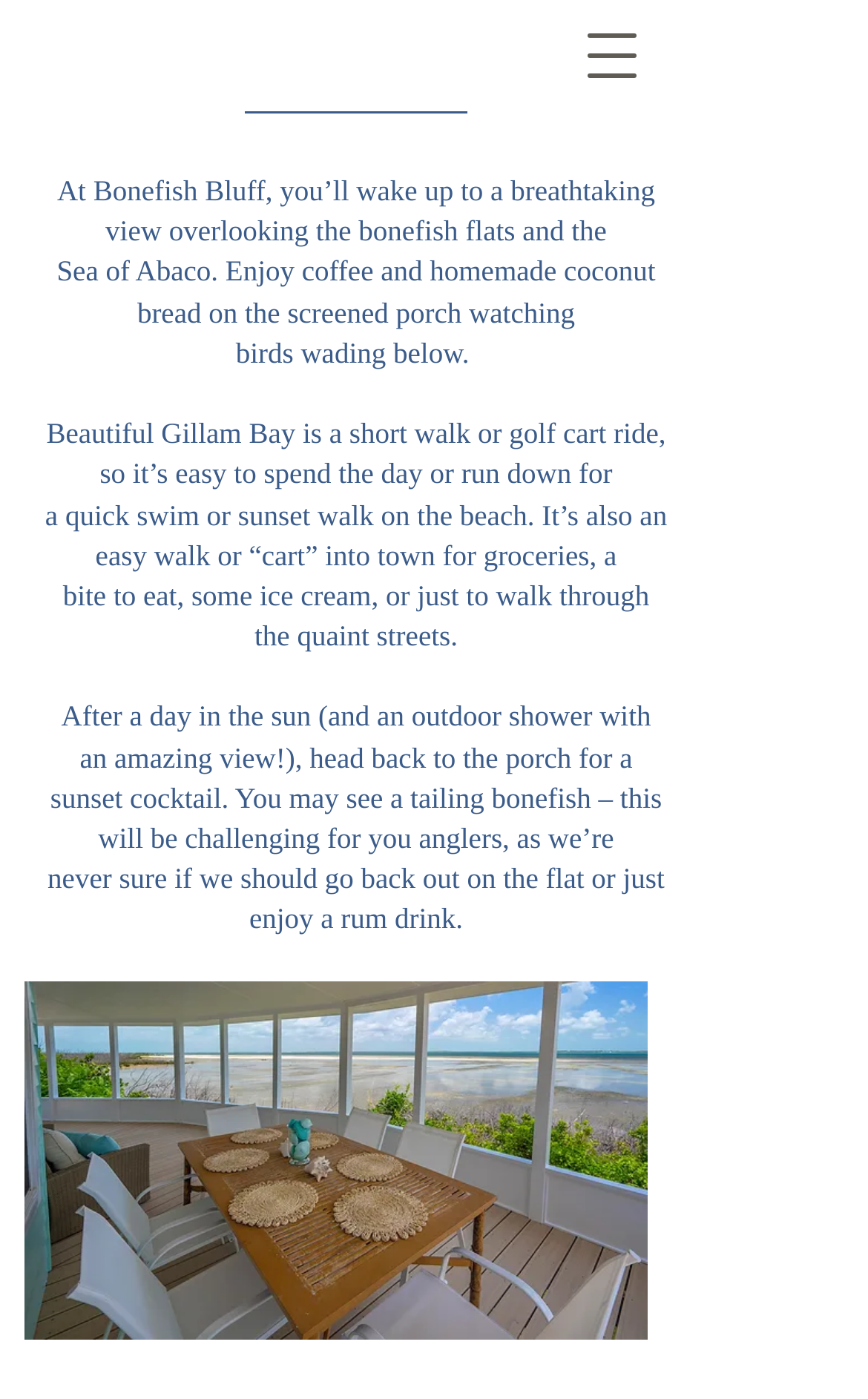Give a full account of the webpage's elements and their arrangement.

The webpage appears to be a description of a vacation rental property, specifically a house called "Bonefish Bluff" located in the Abaco Islands. 

At the top of the page, there is a button to open a navigation menu. Below this, there is a large image that takes up most of the width of the page, showcasing the property's scenic view. 

To the right of the image, there are several blocks of text that describe the property and its surroundings. The text is arranged in a vertical column, with each block building on the previous one to paint a picture of the property's amenities and activities. 

The text describes the property's location, overlooking the bonefish flats and the Sea of Abaco, and the scenic views that can be enjoyed from the screened porch. It also mentions the proximity to Gillam Bay, which is accessible by foot or golf cart, and the nearby town, which can be reached on foot or by cart for groceries, dining, and other activities. 

The text also highlights the property's outdoor shower with a view, and the opportunity to enjoy a sunset cocktail on the porch, possibly spotting bonefish in the nearby waters.